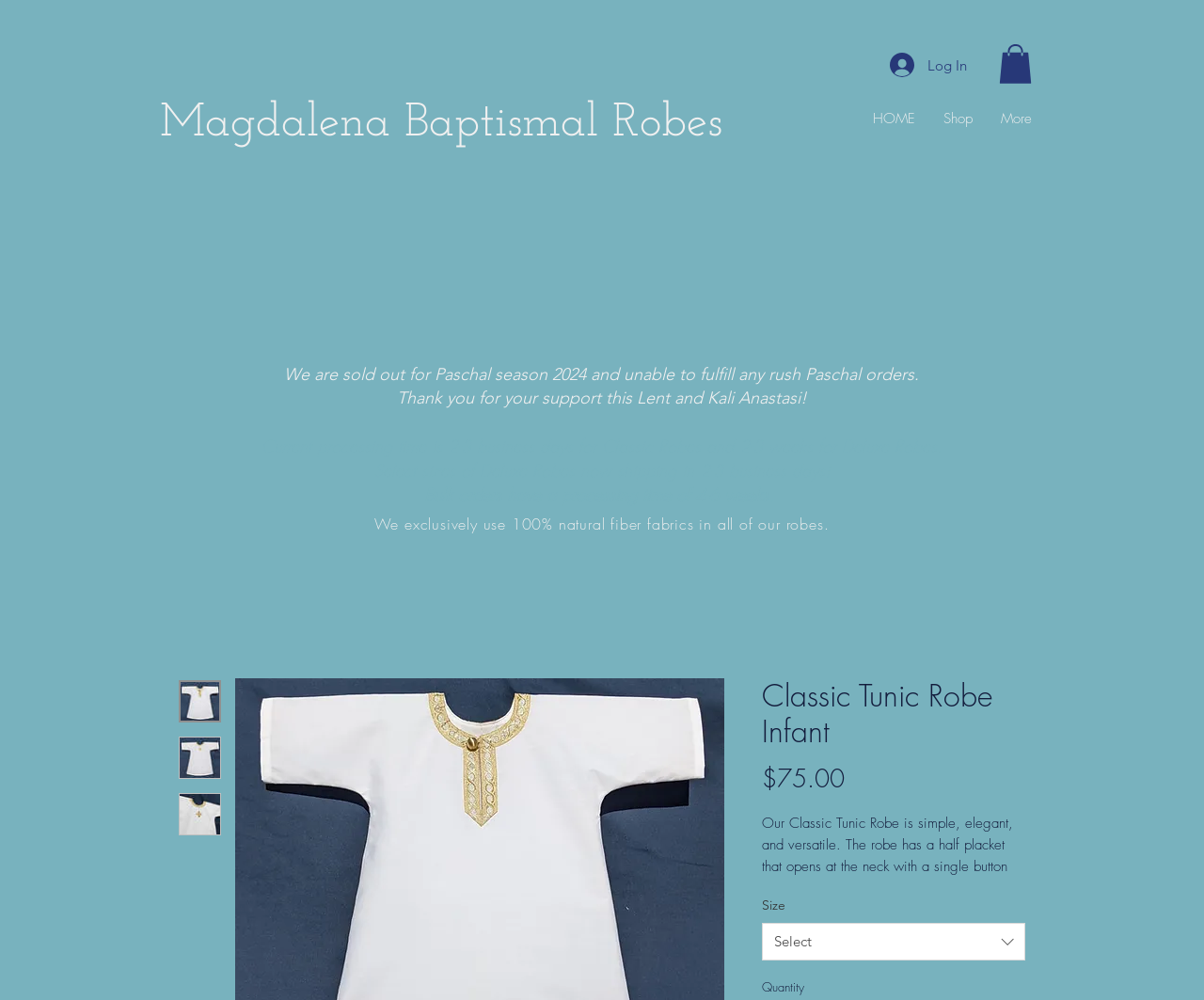Please find the bounding box coordinates in the format (top-left x, top-left y, bottom-right x, bottom-right y) for the given element description. Ensure the coordinates are floating point numbers between 0 and 1. Description: HOME

[0.713, 0.095, 0.771, 0.142]